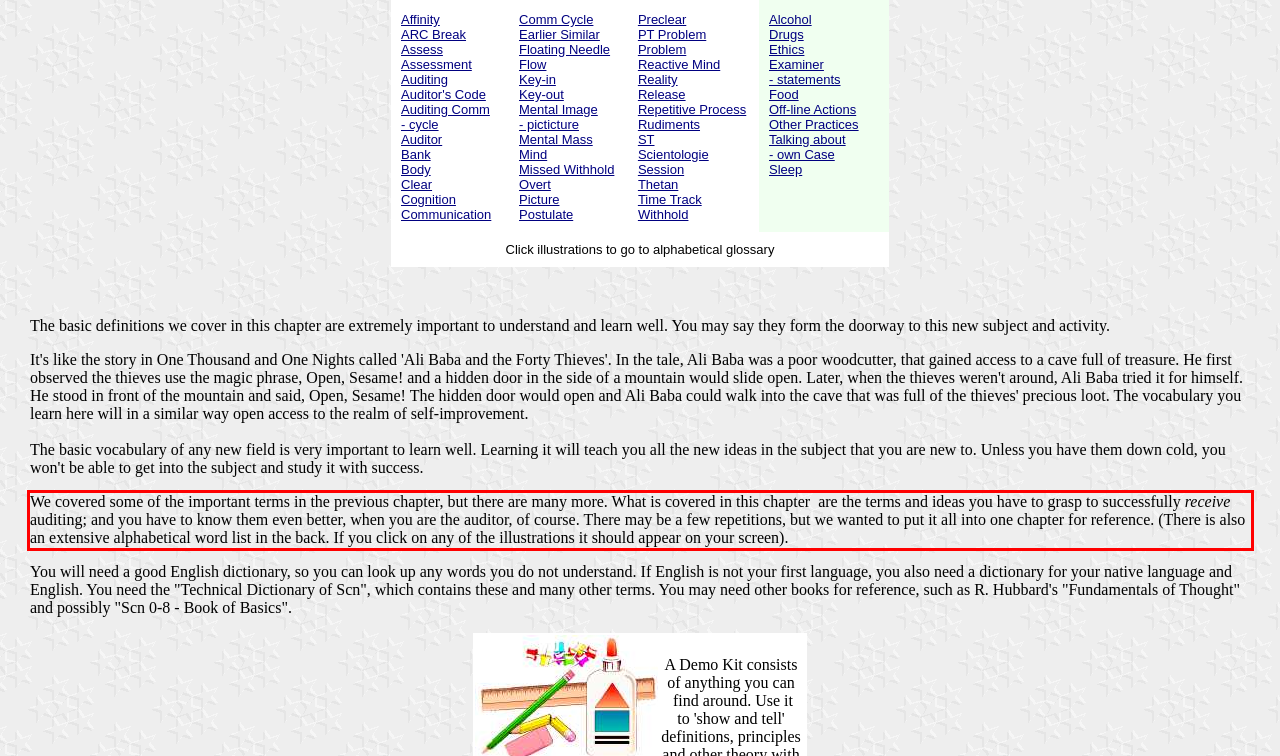Analyze the webpage screenshot and use OCR to recognize the text content in the red bounding box.

We covered some of the important terms in the previous chapter, but there are many more. What is covered in this chapter are the terms and ideas you have to grasp to successfully receive auditing; and you have to know them even better, when you are the auditor, of course. There may be a few repetitions, but we wanted to put it all into one chapter for reference. (There is also an extensive alphabetical word list in the back. If you click on any of the illustrations it should appear on your screen).